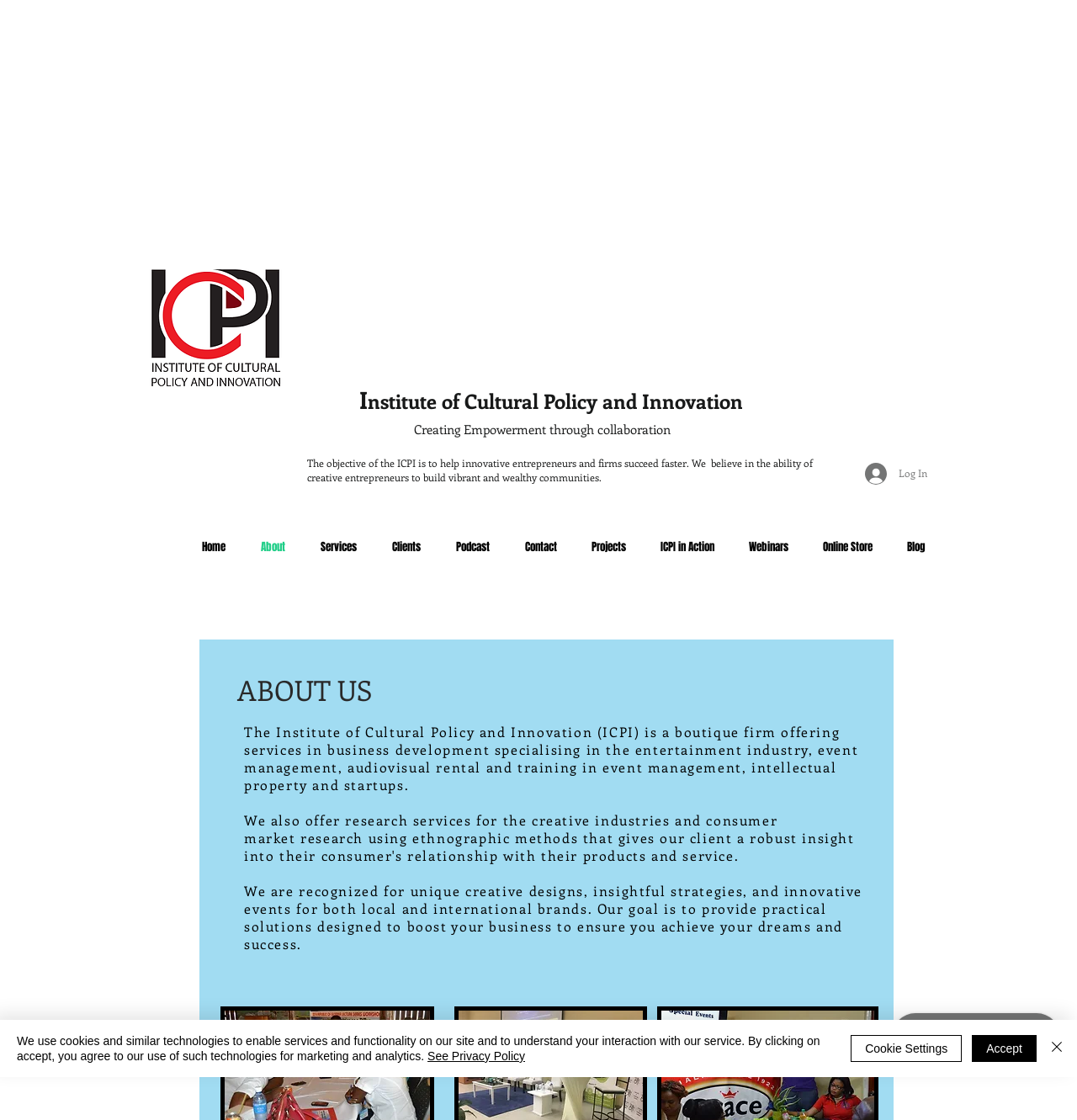Using the provided description aria-label="Advertisement" name="aswift_1" title="Advertisement", find the bounding box coordinates for the UI element. Provide the coordinates in (top-left x, top-left y, bottom-right x, bottom-right y) format, ensuring all values are between 0 and 1.

[0.0, 0.0, 0.938, 0.213]